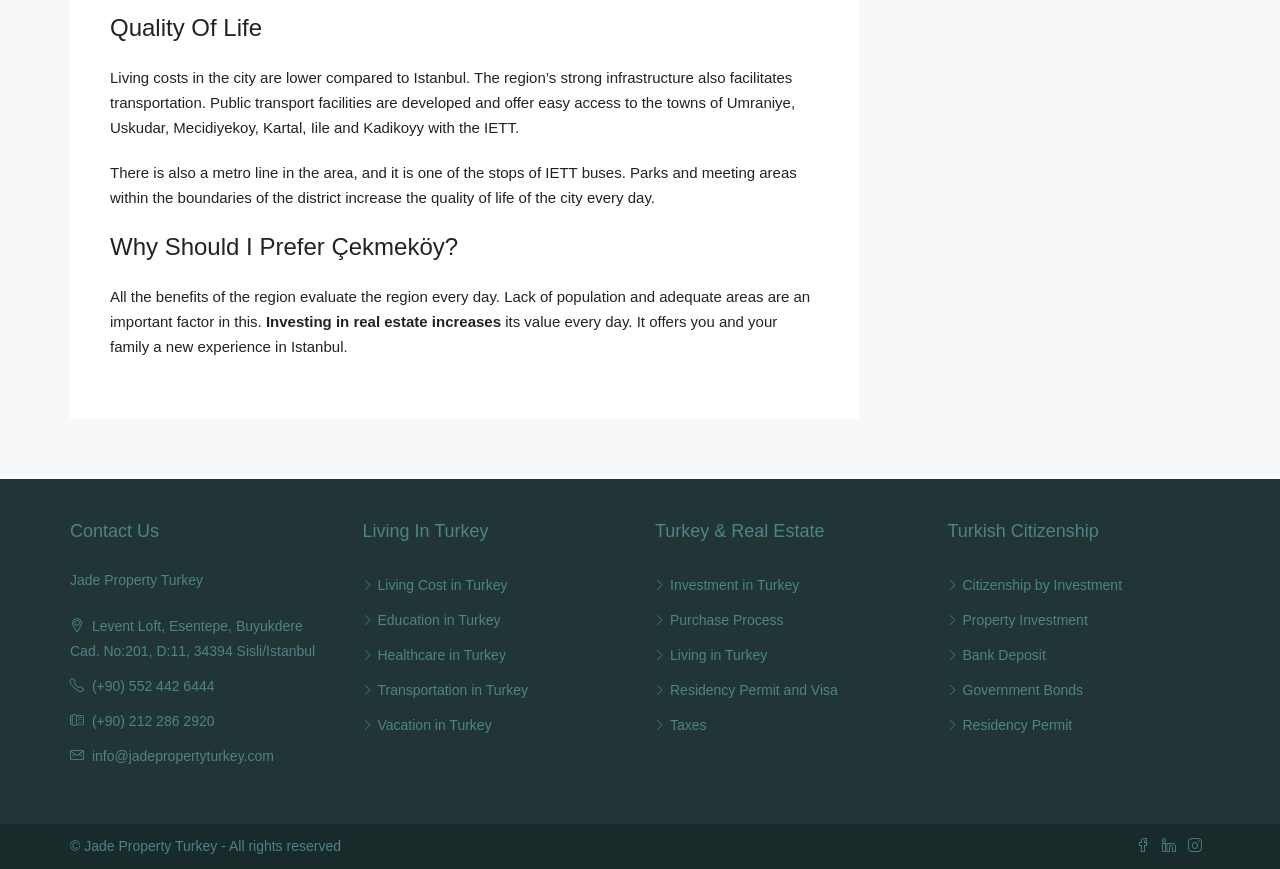Please find the bounding box for the UI element described by: "Residency Permit and Visa".

[0.512, 0.785, 0.655, 0.803]